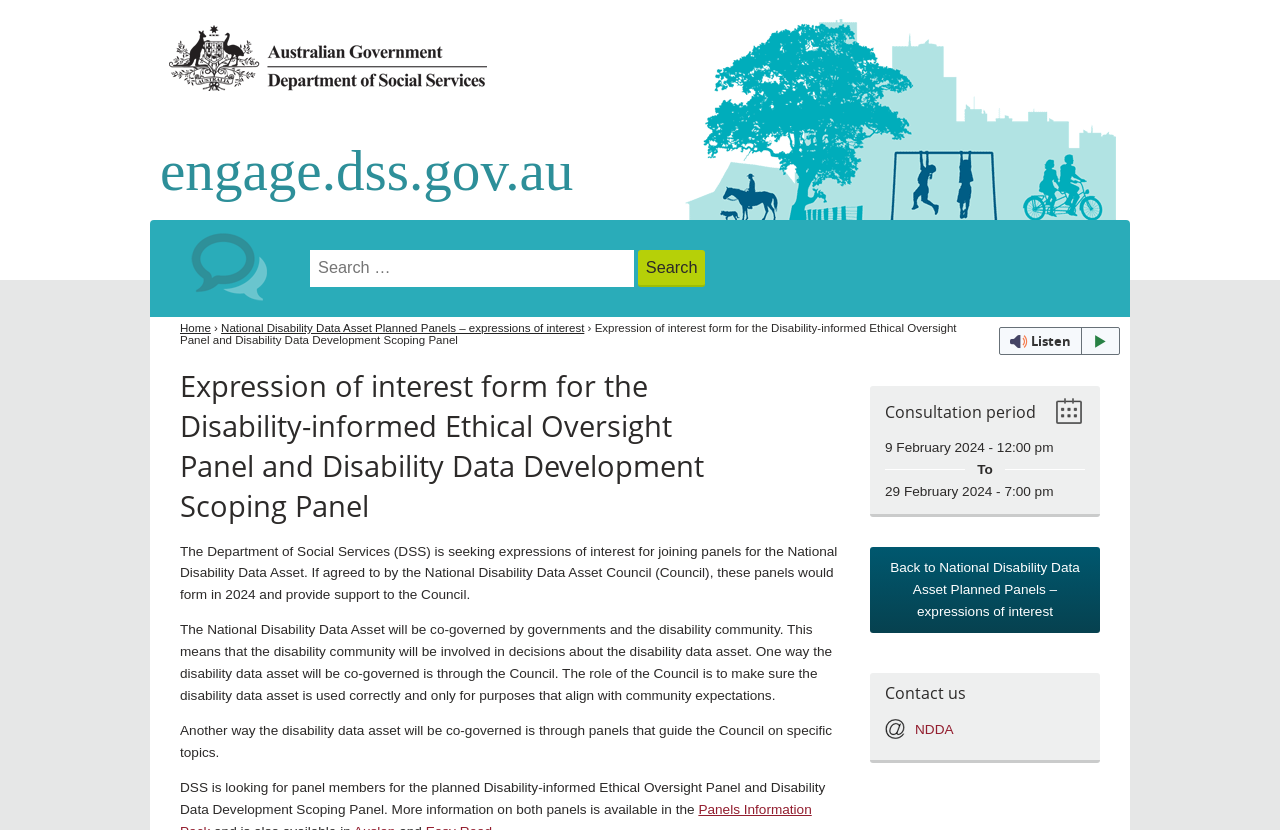Explain in detail what is displayed on the webpage.

The webpage is a government website, specifically the Department of Social Services, with a focus on the National Disability Data Asset. At the top left, there is an image of the Australian Government Department of Social Services logo. Next to it, there is a link to the engage.dss.gov.au website. 

Below the logo, there is a search bar with a searchbox labeled "Search for:" and a "Search" button. On the right side of the search bar, there is a button to listen to the webpage with webReader.

The main content of the webpage is divided into sections. The first section has a heading "Consultation period" and provides information about the consultation period, including the start and end dates. 

Below the consultation period section, there is a link to go back to the previous page, "National Disability Data Asset Planned Panels – expressions of interest". 

The main content of the webpage is an expression of interest form for the Disability-informed Ethical Oversight Panel and Disability Data Development Scoping Panel. The form provides information about the National Disability Data Asset, its co-governance model, and the role of the Council and panels. It also explains that the Department of Social Services is seeking expressions of interest for joining the panels.

At the bottom of the webpage, there is a "Contact us" section with a link to NDDA.